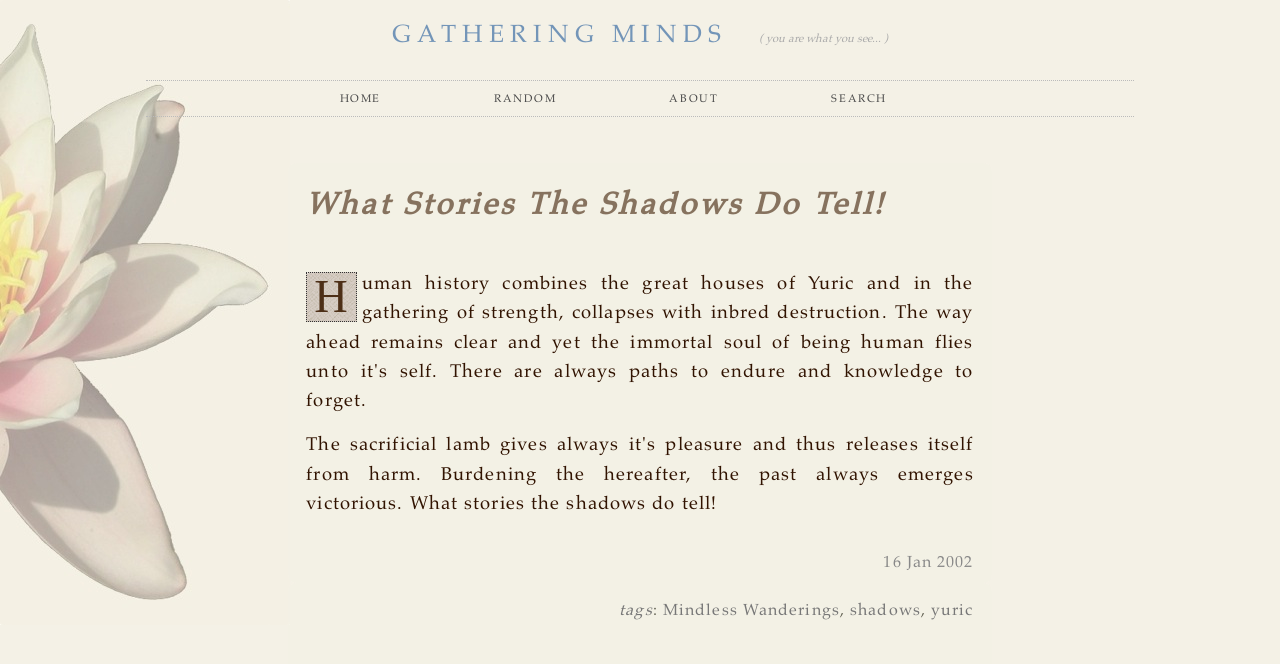What is the first link on the top?
Answer with a single word or phrase by referring to the visual content.

GATHERING MINDS